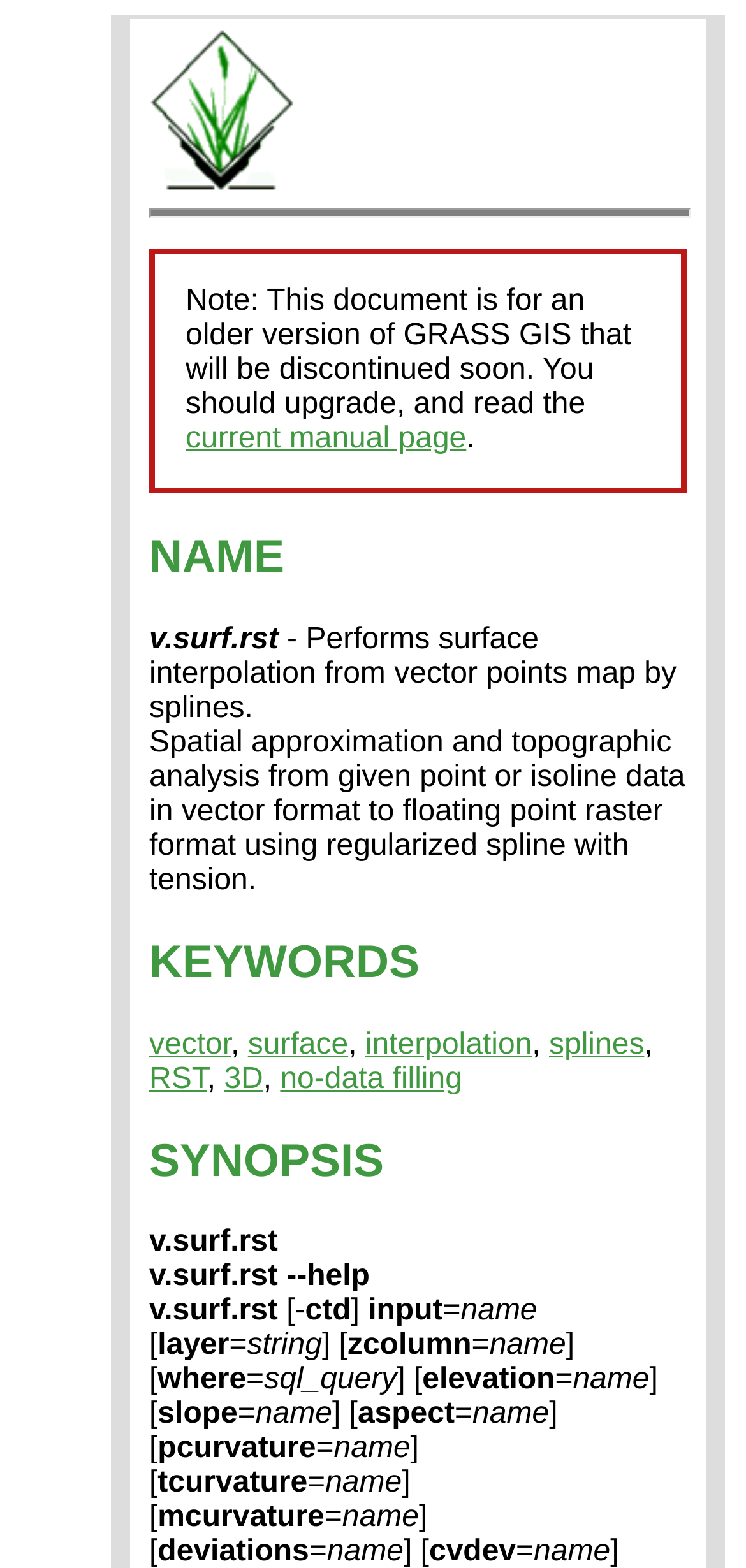Please specify the bounding box coordinates of the region to click in order to perform the following instruction: "Follow the link to vector".

[0.2, 0.656, 0.309, 0.676]